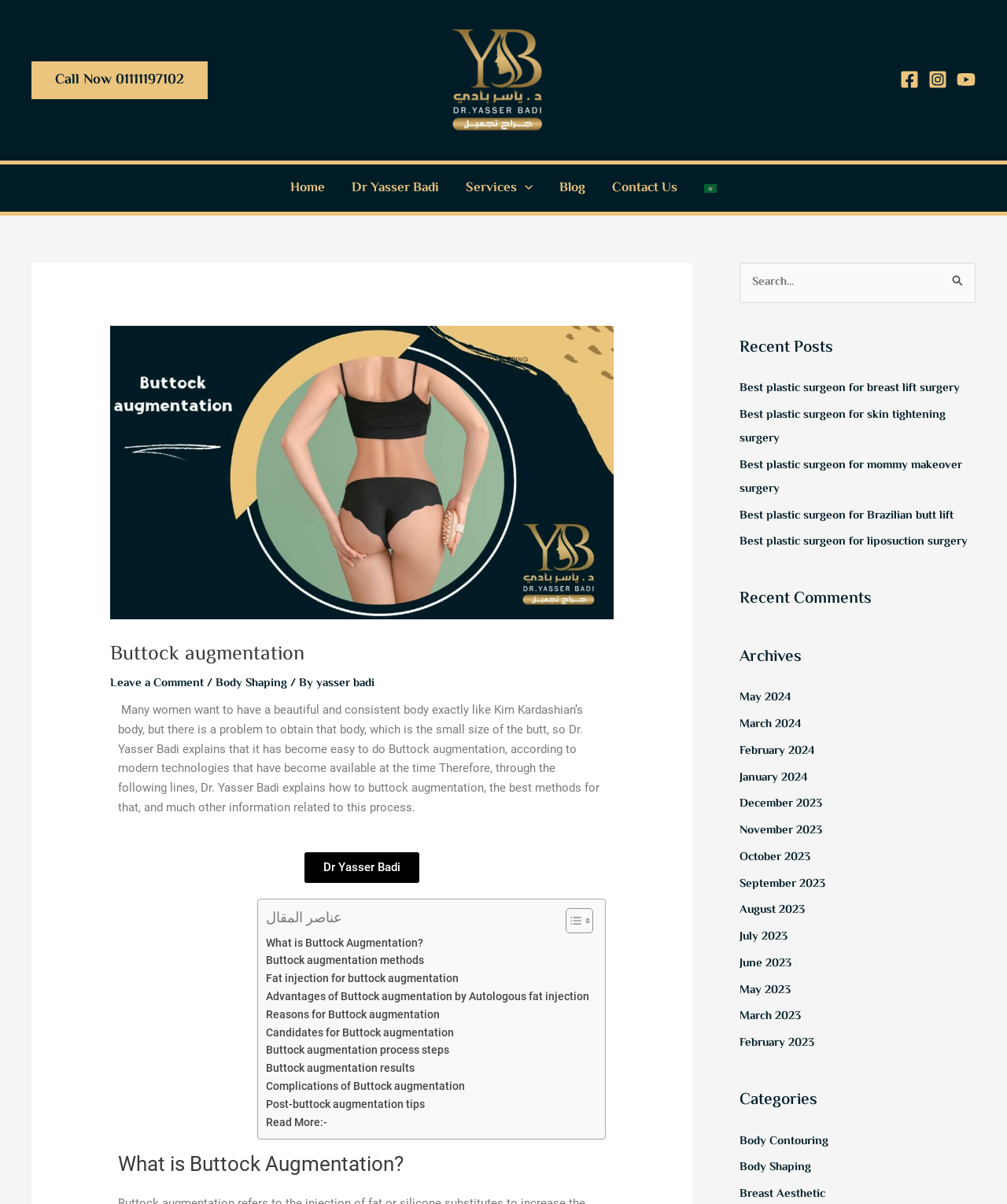Find the bounding box coordinates of the element I should click to carry out the following instruction: "Follow WCAAP on Facebook".

None